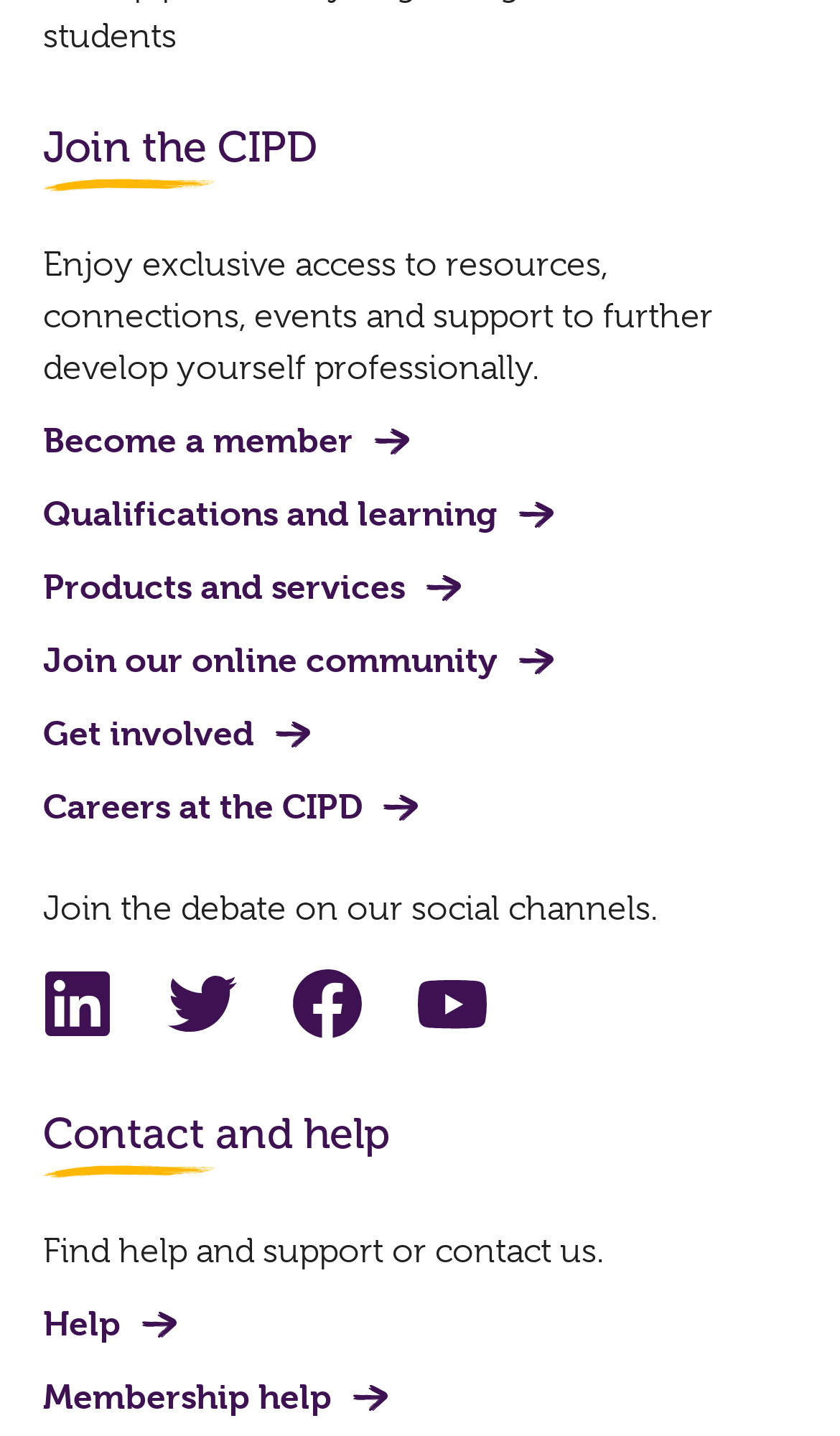Please identify the bounding box coordinates of the clickable region that I should interact with to perform the following instruction: "Join our online community". The coordinates should be expressed as four float numbers between 0 and 1, i.e., [left, top, right, bottom].

[0.051, 0.443, 0.669, 0.479]